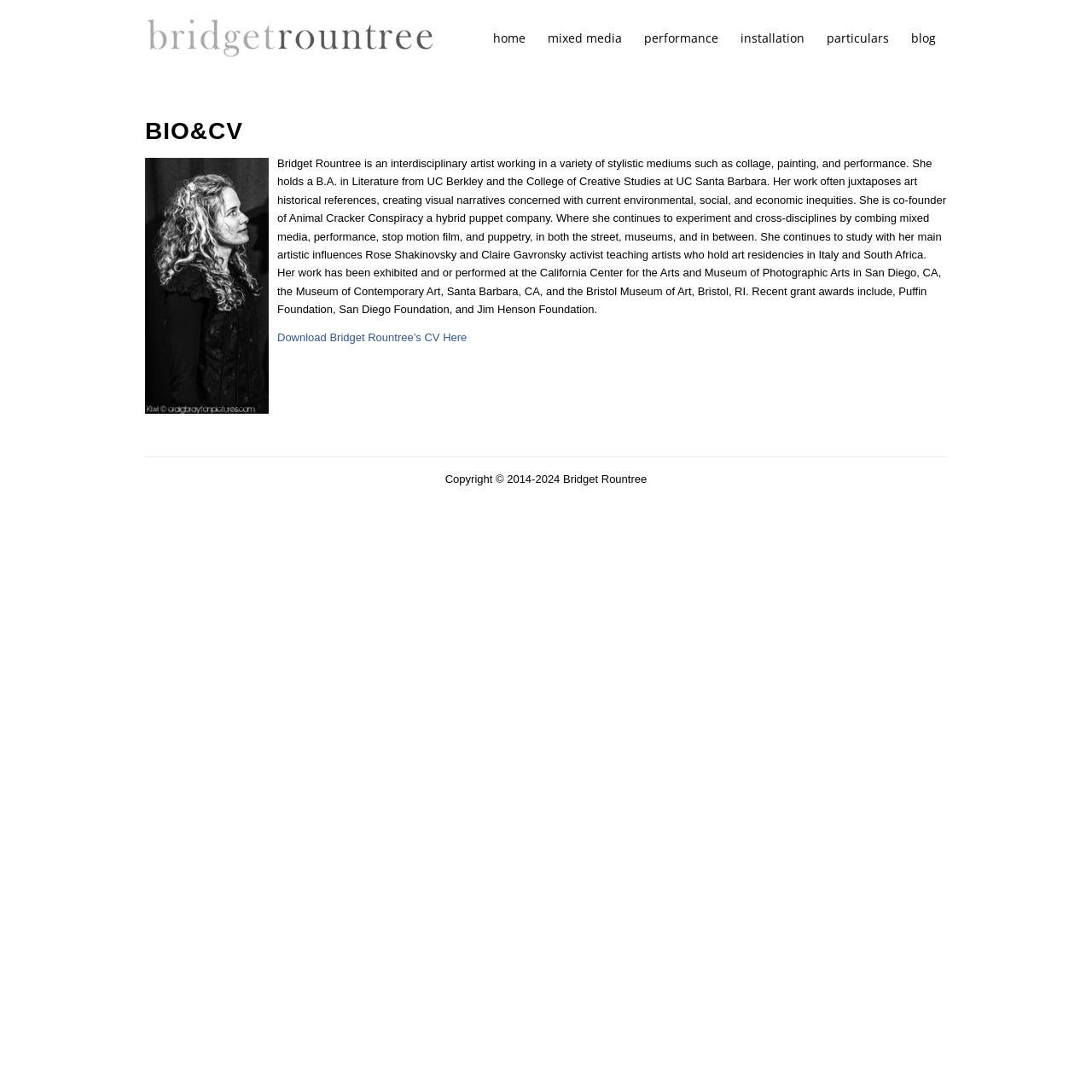Locate the bounding box coordinates of the clickable element to fulfill the following instruction: "click the home menu". Provide the coordinates as four float numbers between 0 and 1 in the format [left, top, right, bottom].

[0.441, 0.001, 0.491, 0.07]